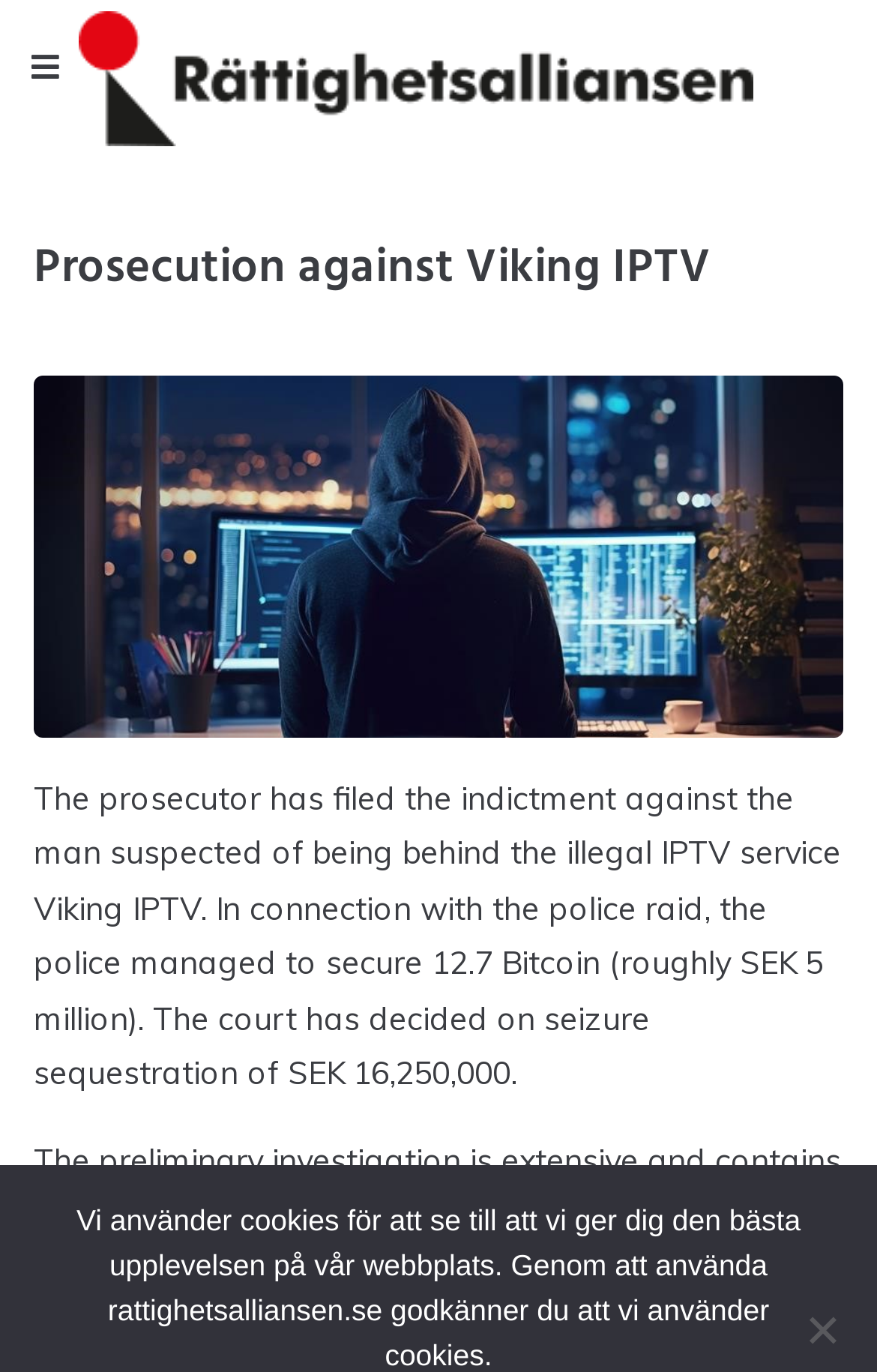What is the approximate value of the secured Bitcoins?
Refer to the screenshot and respond with a concise word or phrase.

SEK 5 million